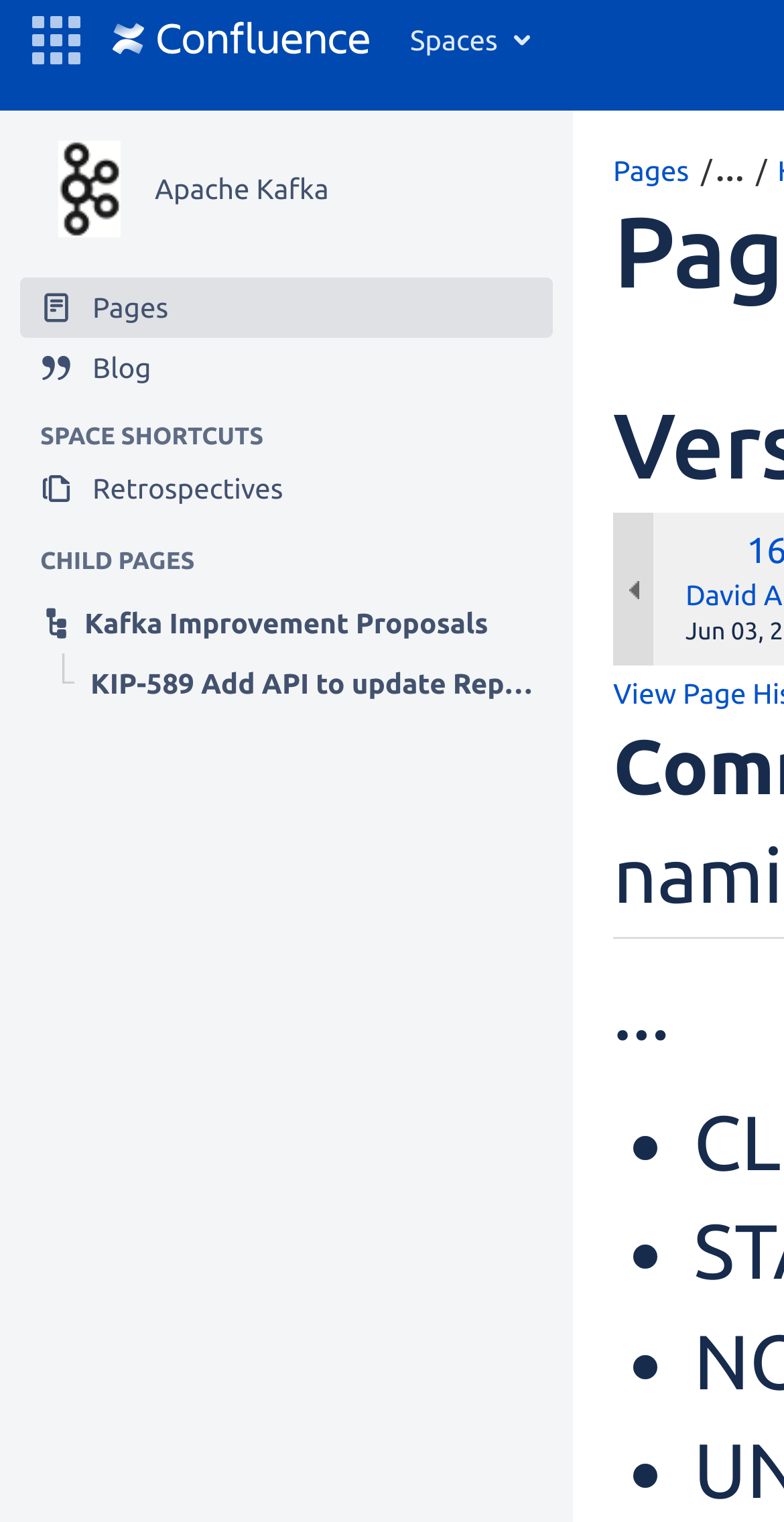What is the text of the second heading?
Refer to the image and answer the question using a single word or phrase.

CHILD PAGES